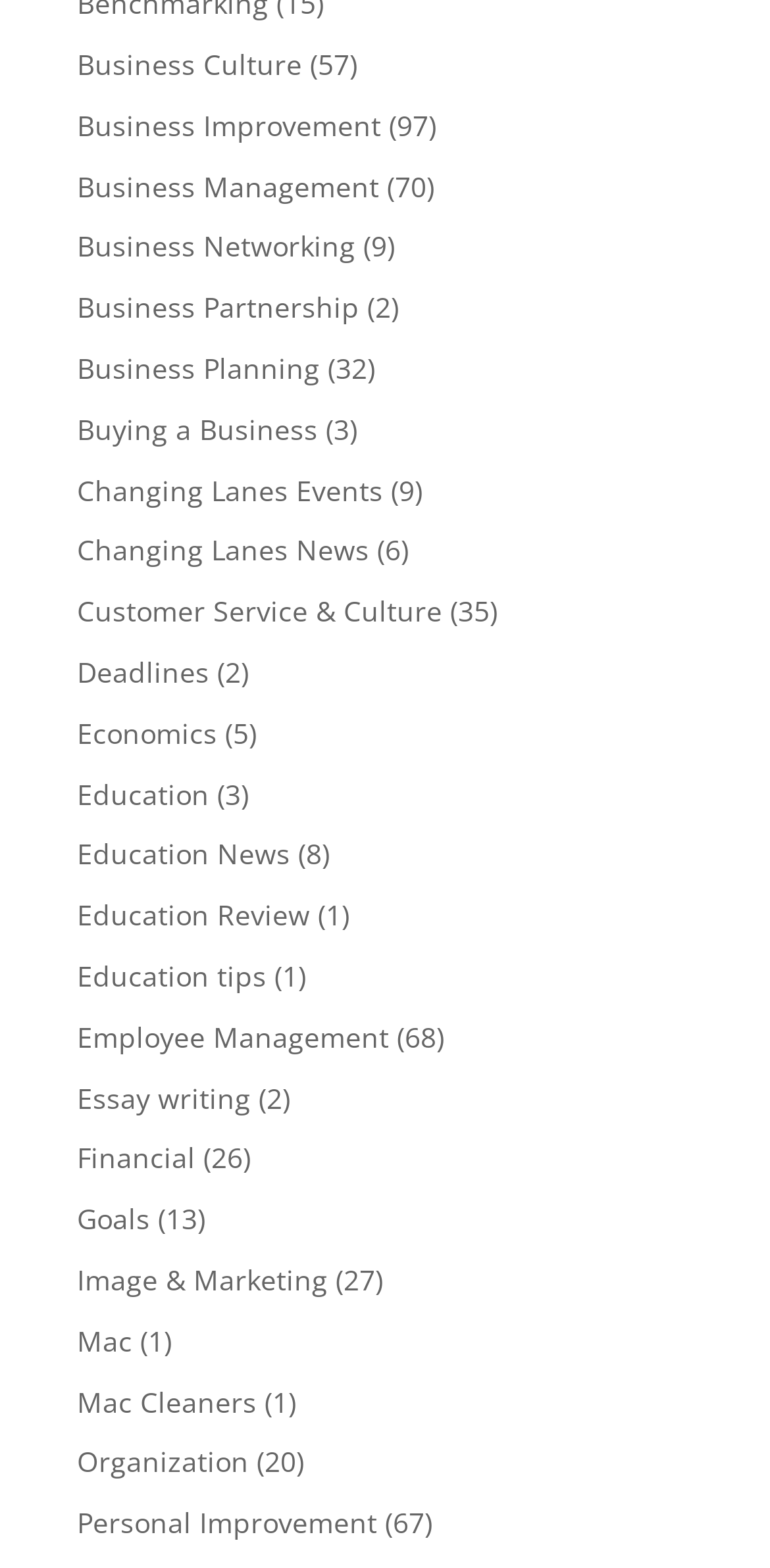Can you show the bounding box coordinates of the region to click on to complete the task described in the instruction: "Read about Customer Service & Culture"?

[0.1, 0.378, 0.574, 0.402]